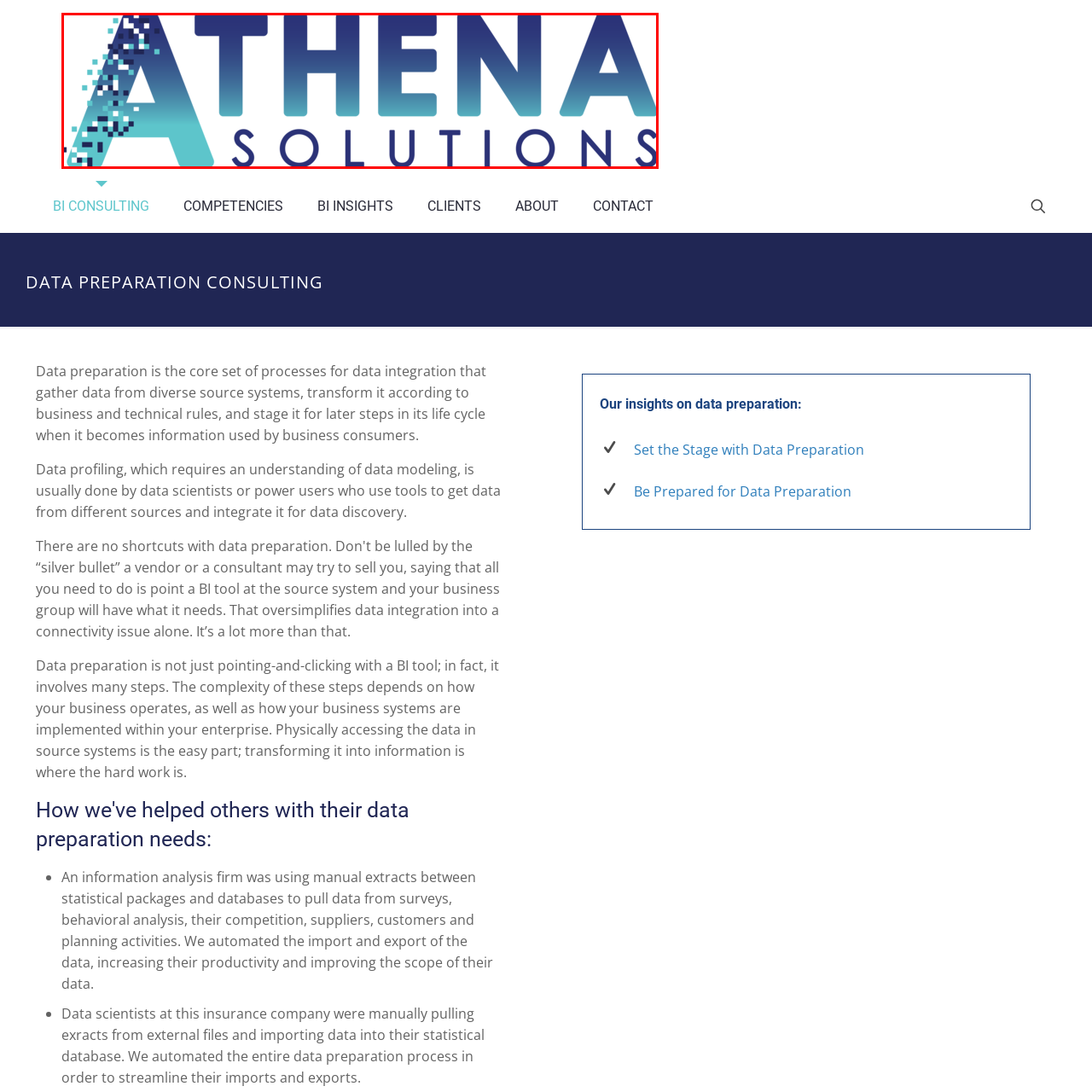Concentrate on the image inside the red border and answer the question in one word or phrase: 
What is stylized with a pixelated pattern?

The letter 'A'